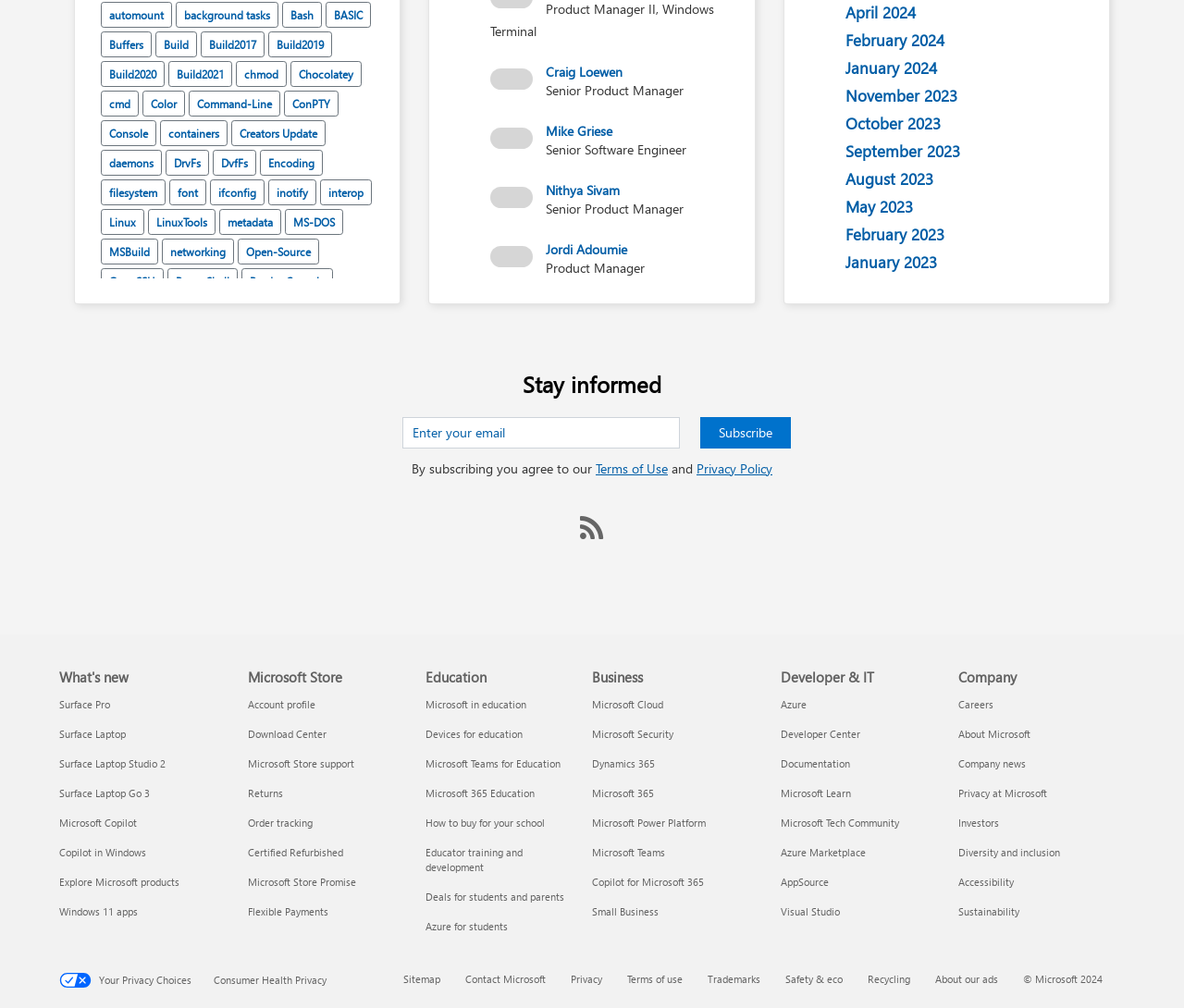Locate the bounding box coordinates of the segment that needs to be clicked to meet this instruction: "read about Craig Loewen".

[0.461, 0.062, 0.526, 0.08]